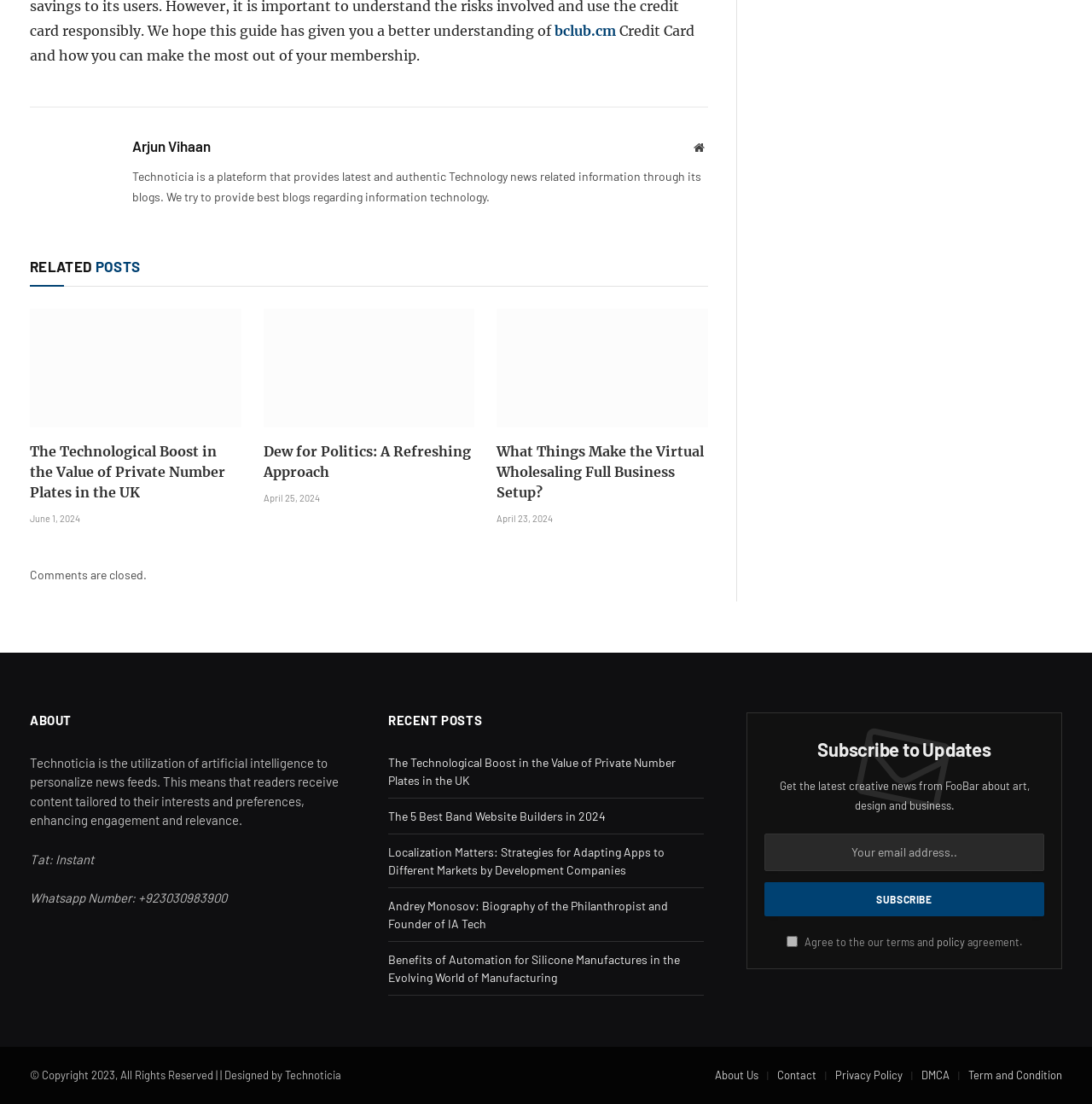Predict the bounding box coordinates of the area that should be clicked to accomplish the following instruction: "Click the 'Subscribe' button". The bounding box coordinates should consist of four float numbers between 0 and 1, i.e., [left, top, right, bottom].

[0.7, 0.799, 0.956, 0.83]